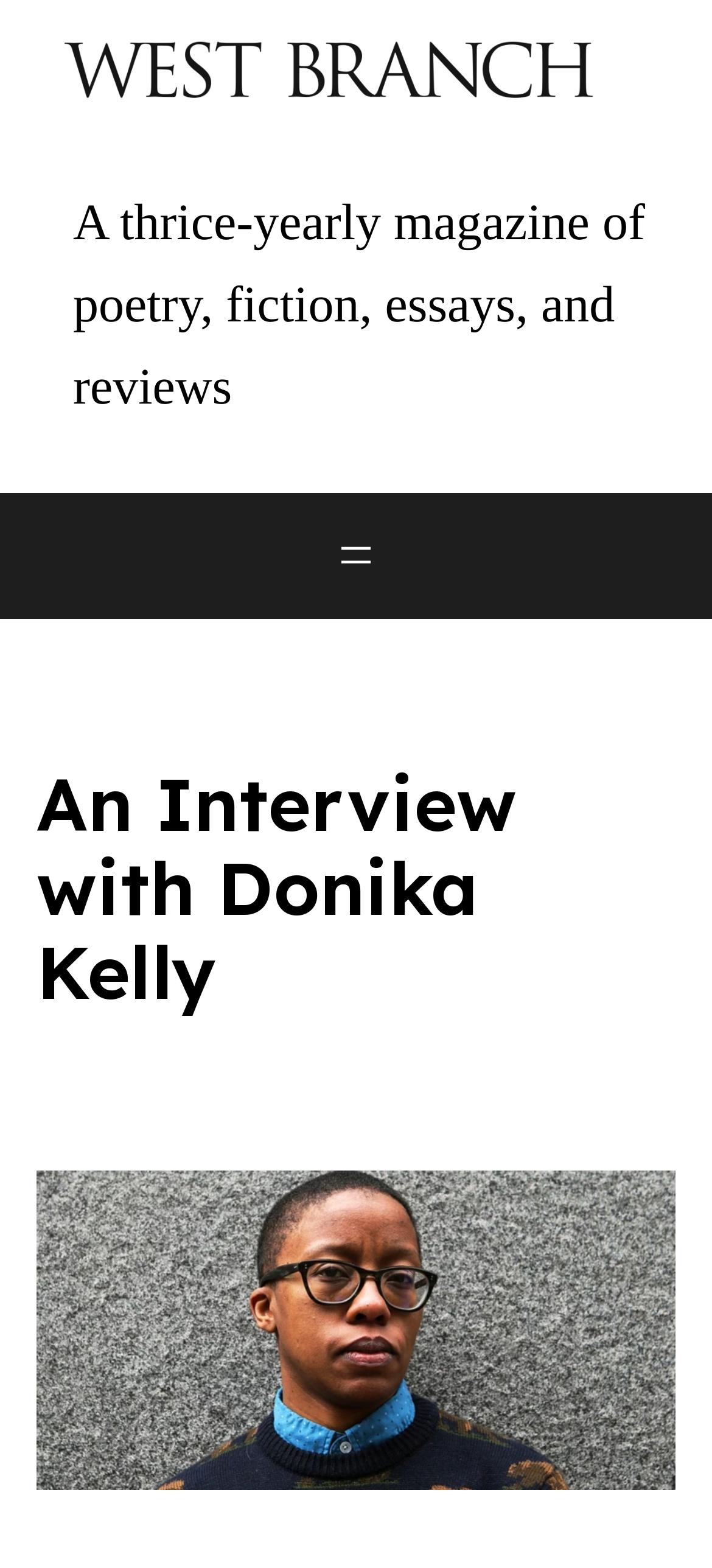Determine which piece of text is the heading of the webpage and provide it.

An Interview with Donika Kelly